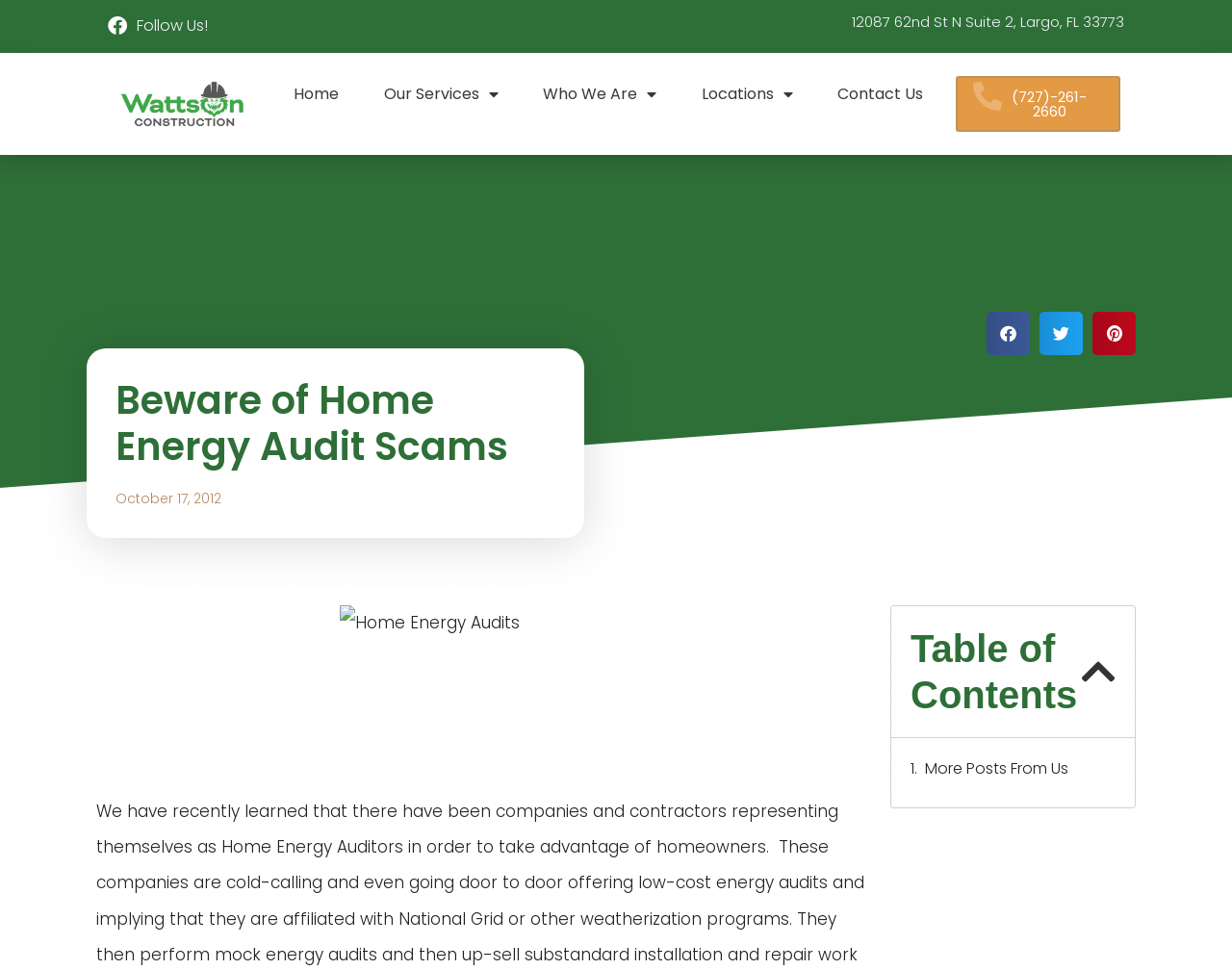Highlight the bounding box coordinates of the region I should click on to meet the following instruction: "View the location on Google Maps".

None